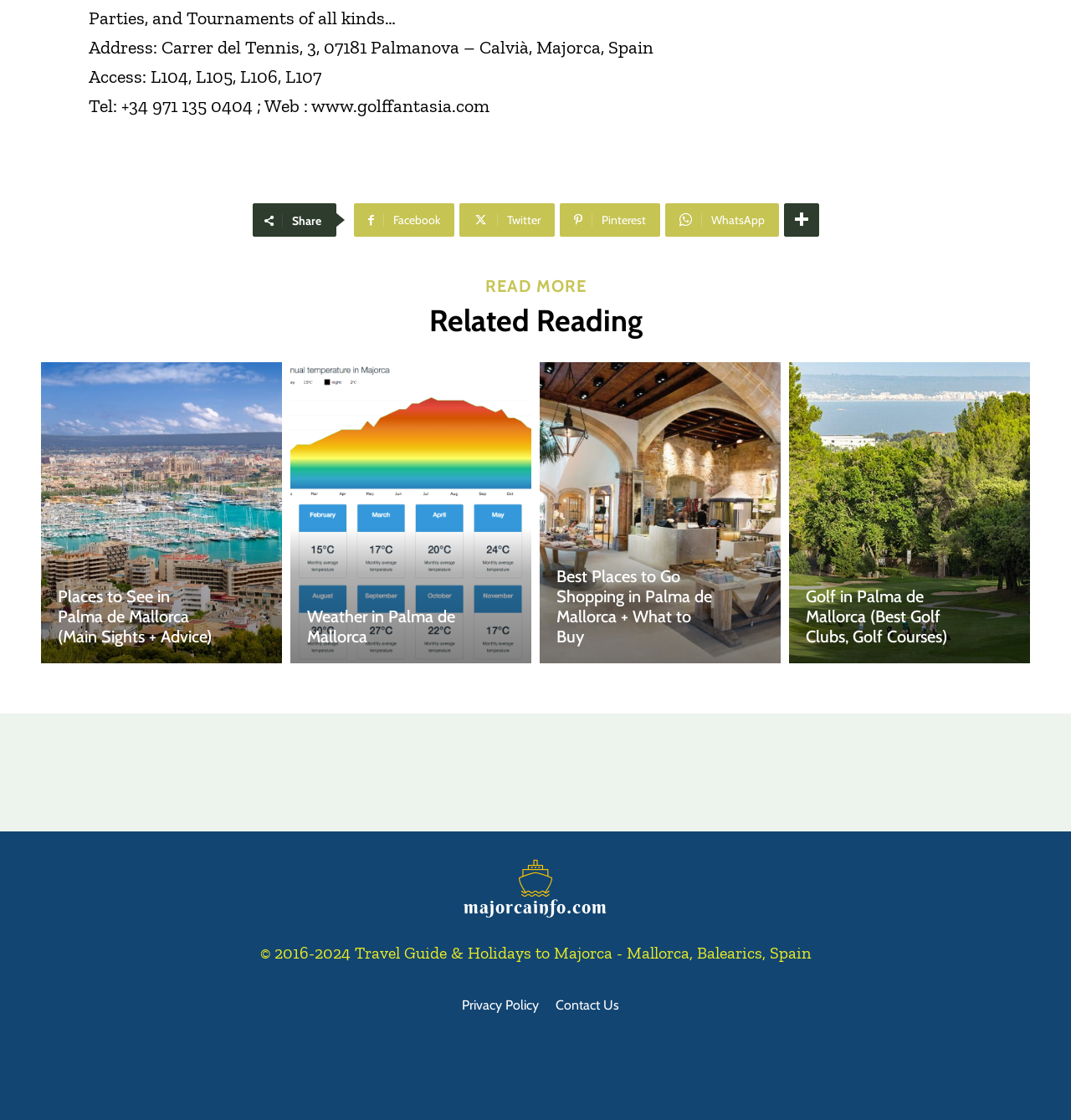What is the topic of the related reading section?
Could you answer the question in a detailed manner, providing as much information as possible?

I found the topic by looking at the headings and links in the related reading section. The headings and links mention places to see, weather, shopping, and golf in Palma de Mallorca, indicating that the topic is related to Palma de Mallorca.